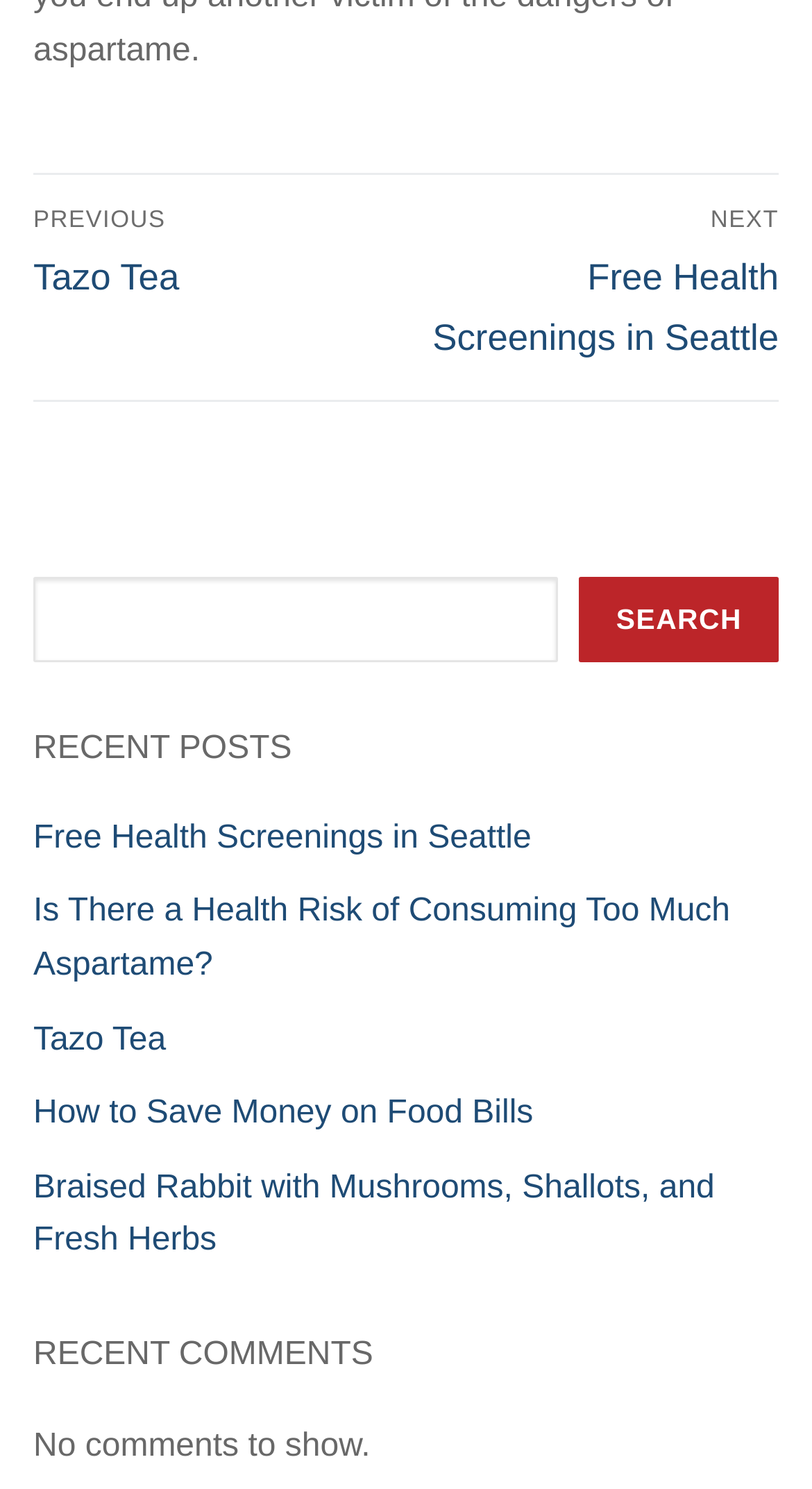What is the current status of comments on the website?
Based on the screenshot, answer the question with a single word or phrase.

No comments